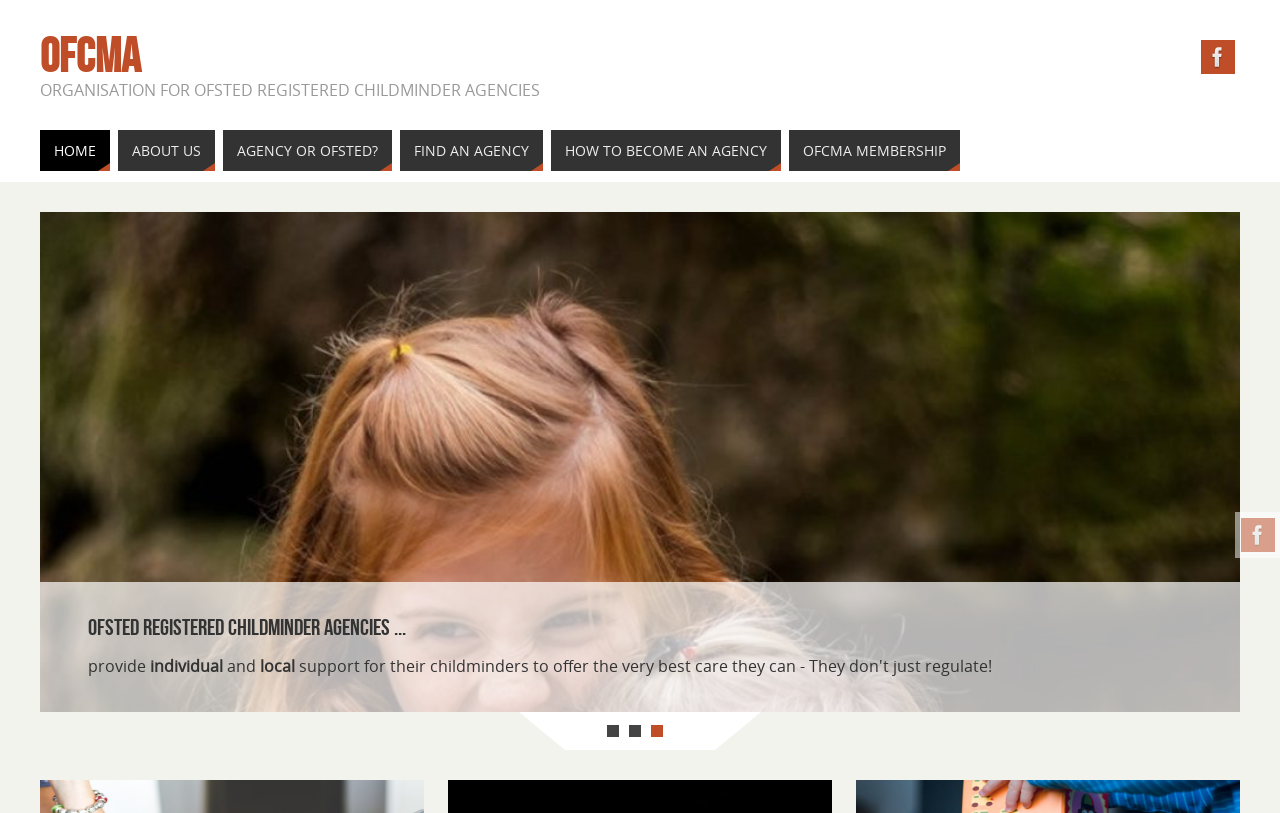Provide a brief response to the question below using a single word or phrase: 
What social media platform is linked to?

Facebook